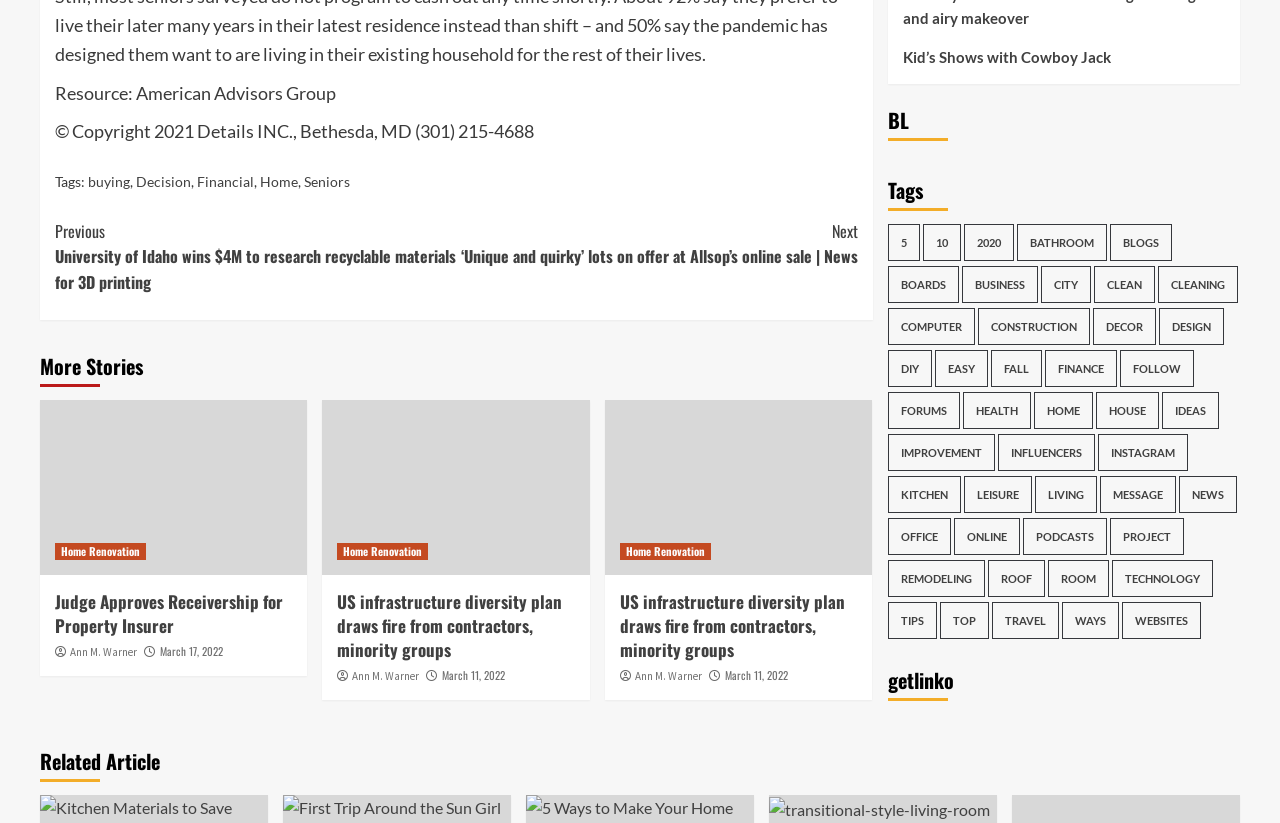Kindly determine the bounding box coordinates for the clickable area to achieve the given instruction: "Click on 'buying' tag".

[0.069, 0.21, 0.102, 0.231]